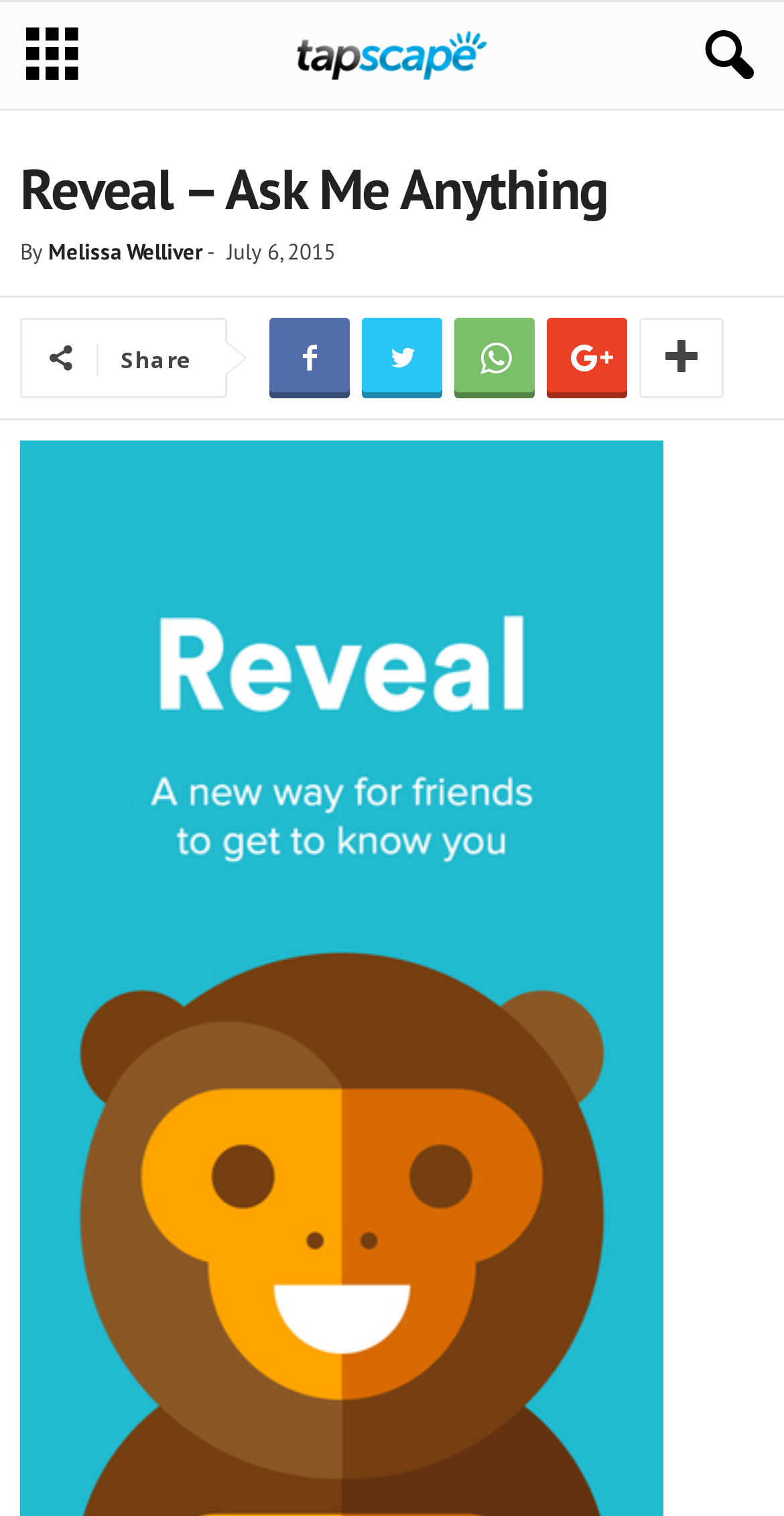Provide a thorough and detailed response to the question by examining the image: 
How many social media sharing links are there?

I counted the number of social media sharing links by looking at the icons in the header section of the webpage, and I found 5 links: Facebook, Twitter, LinkedIn, Pinterest, and another unknown platform.